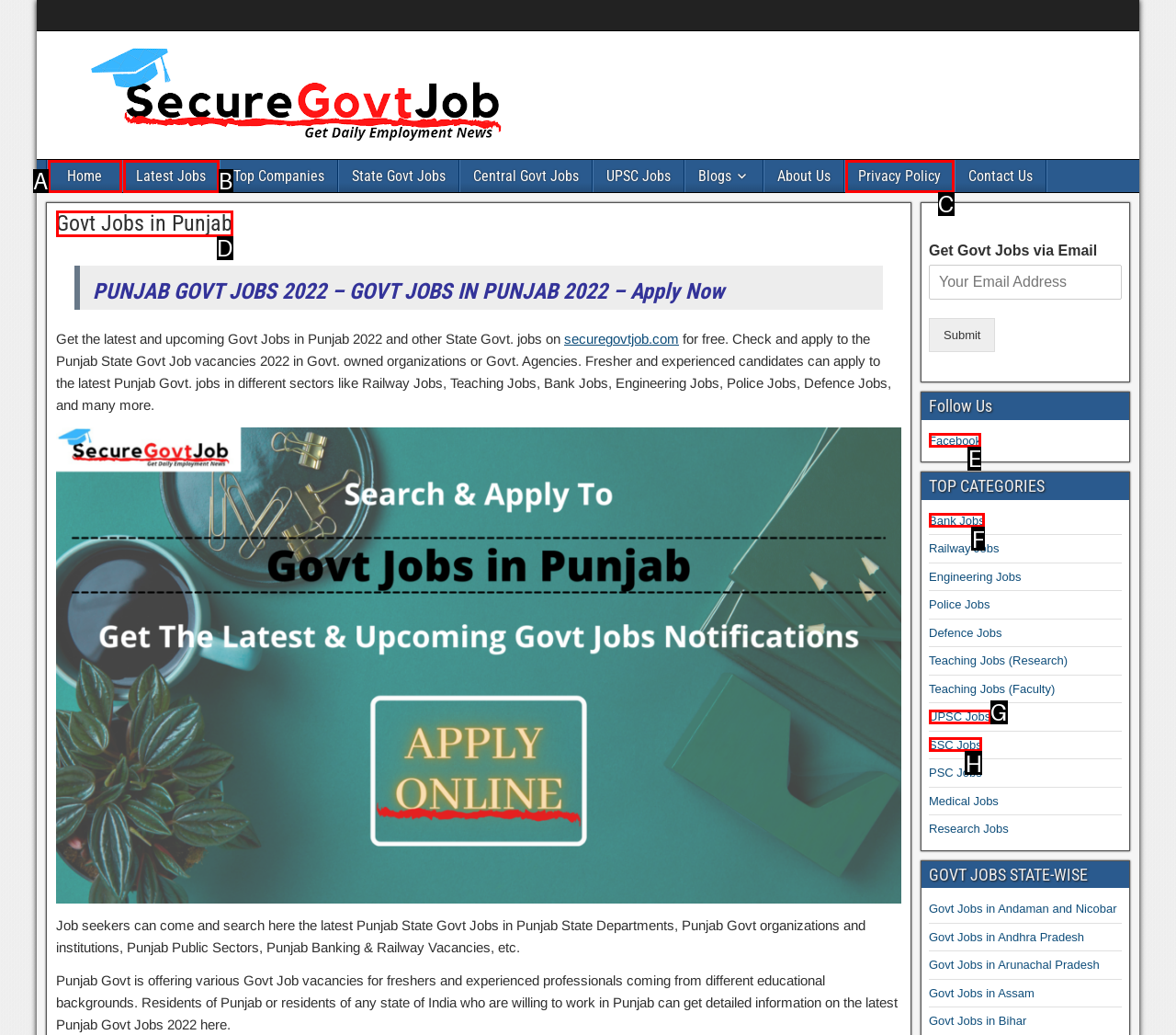Which lettered option should be clicked to achieve the task: Follow Us on Facebook? Choose from the given choices.

E